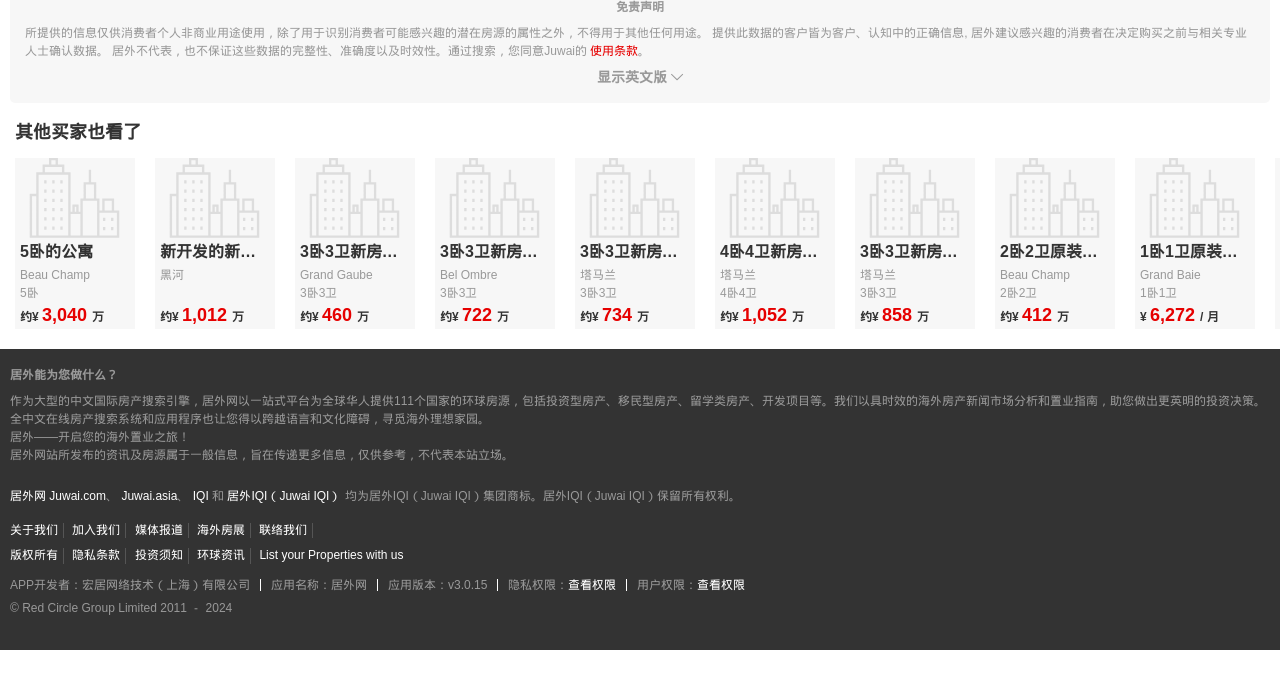What is the price range of the properties listed?
Use the image to answer the question with a single word or phrase.

¥ 4,111,628 to ¥ 30,402,450